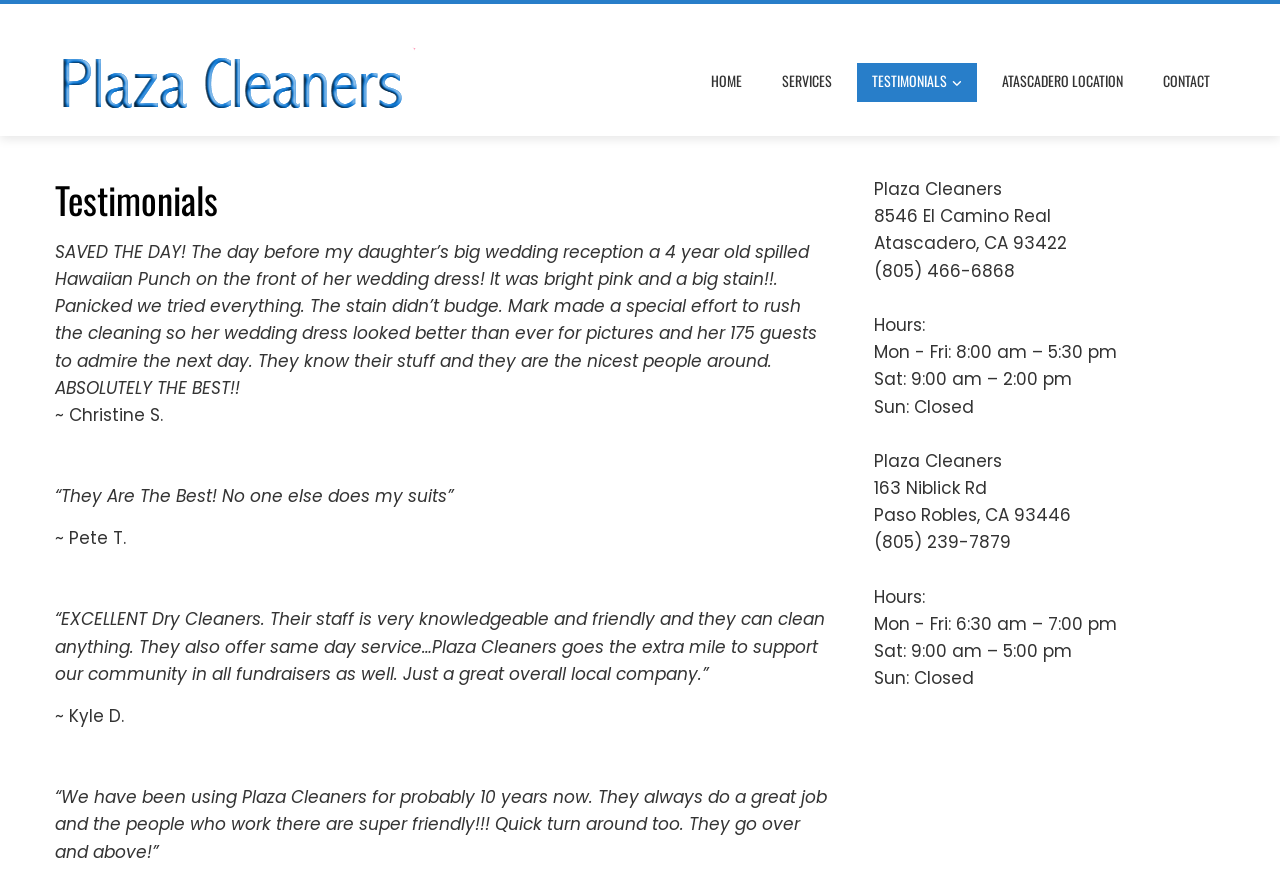How many testimonials are displayed on the webpage?
Respond with a short answer, either a single word or a phrase, based on the image.

4